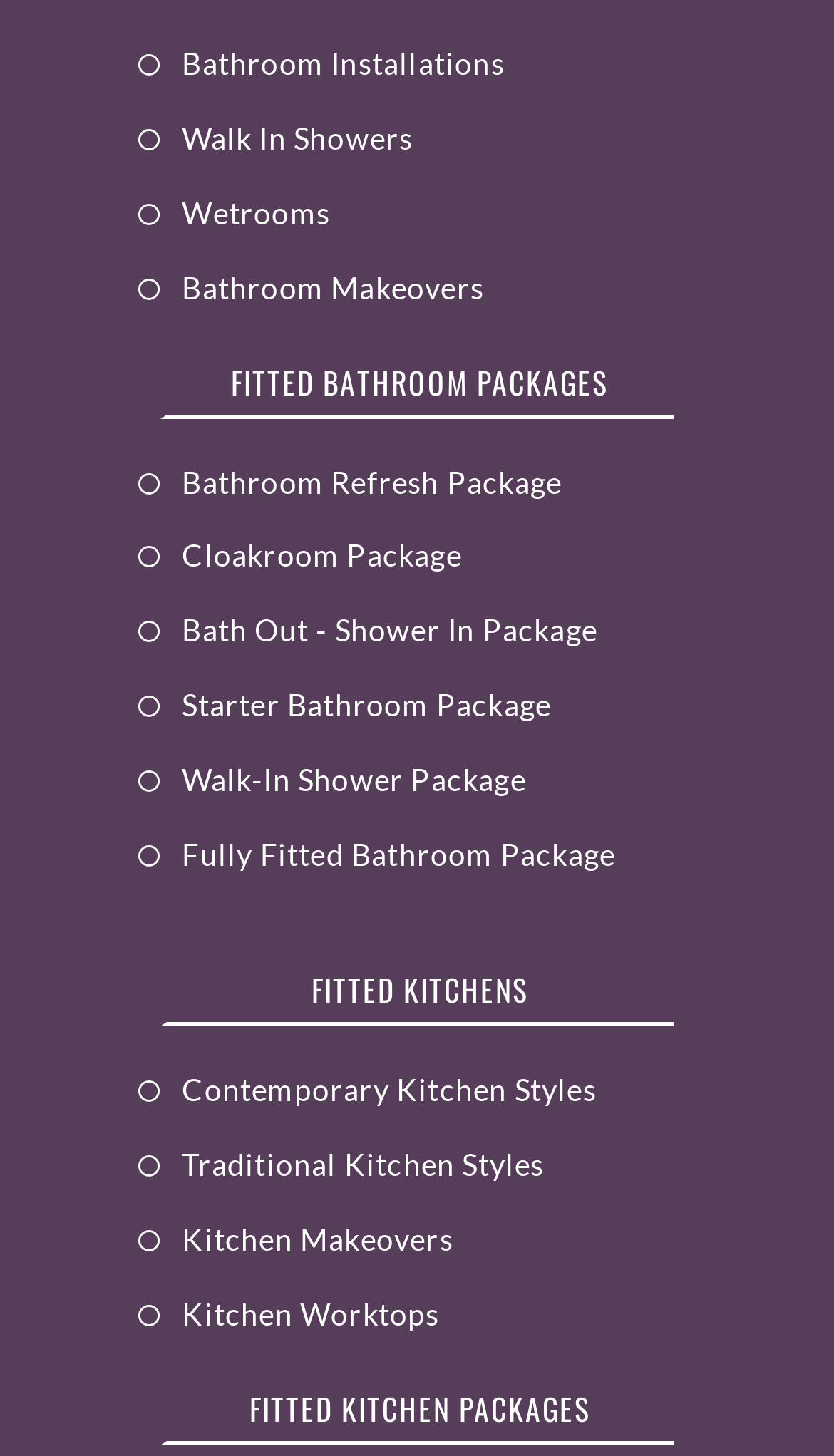What is the second type of kitchen style offered?
Based on the image, respond with a single word or phrase.

Traditional